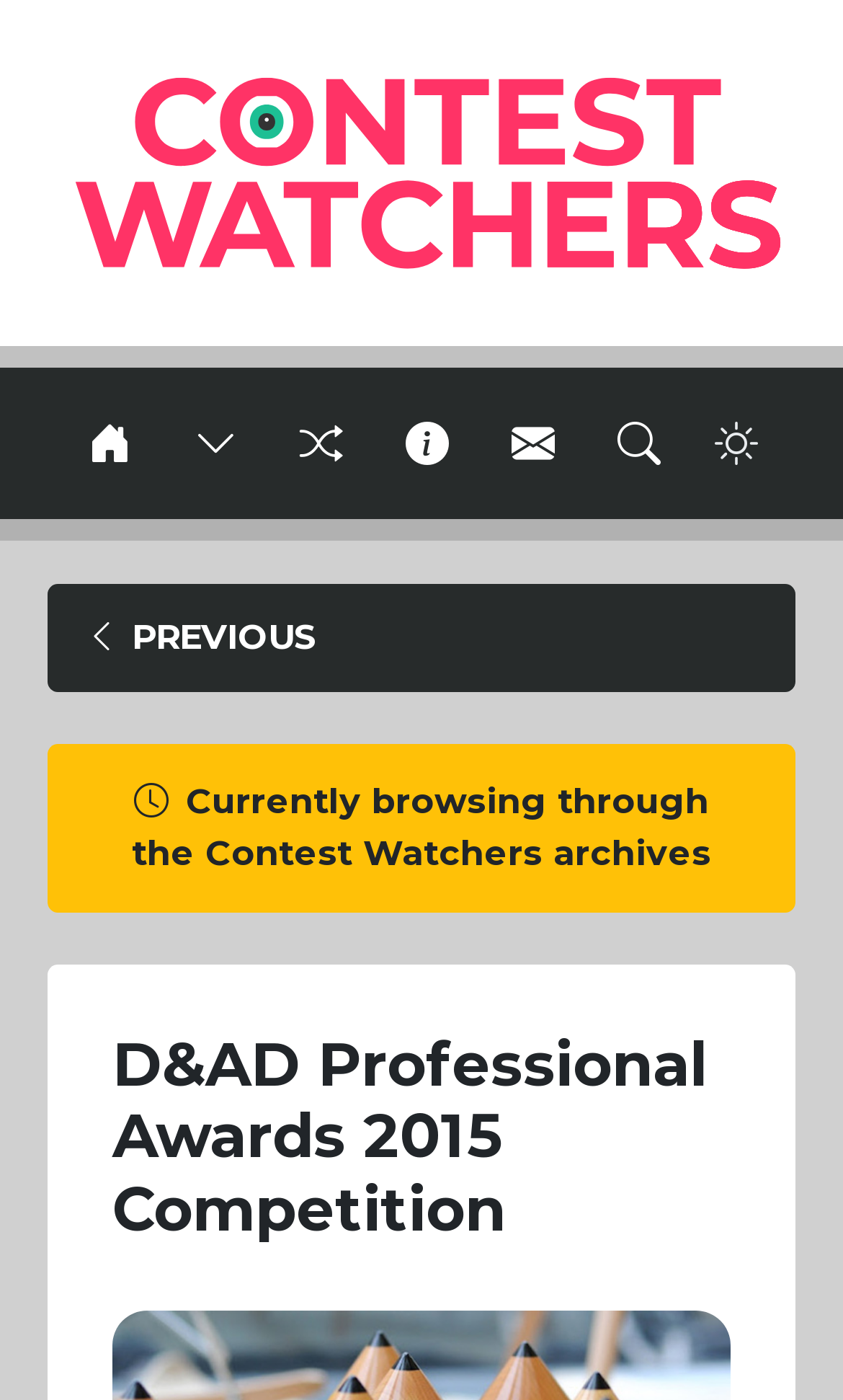Please identify the bounding box coordinates of the element I should click to complete this instruction: 'View previous contests'. The coordinates should be given as four float numbers between 0 and 1, like this: [left, top, right, bottom].

[0.056, 0.417, 0.944, 0.494]